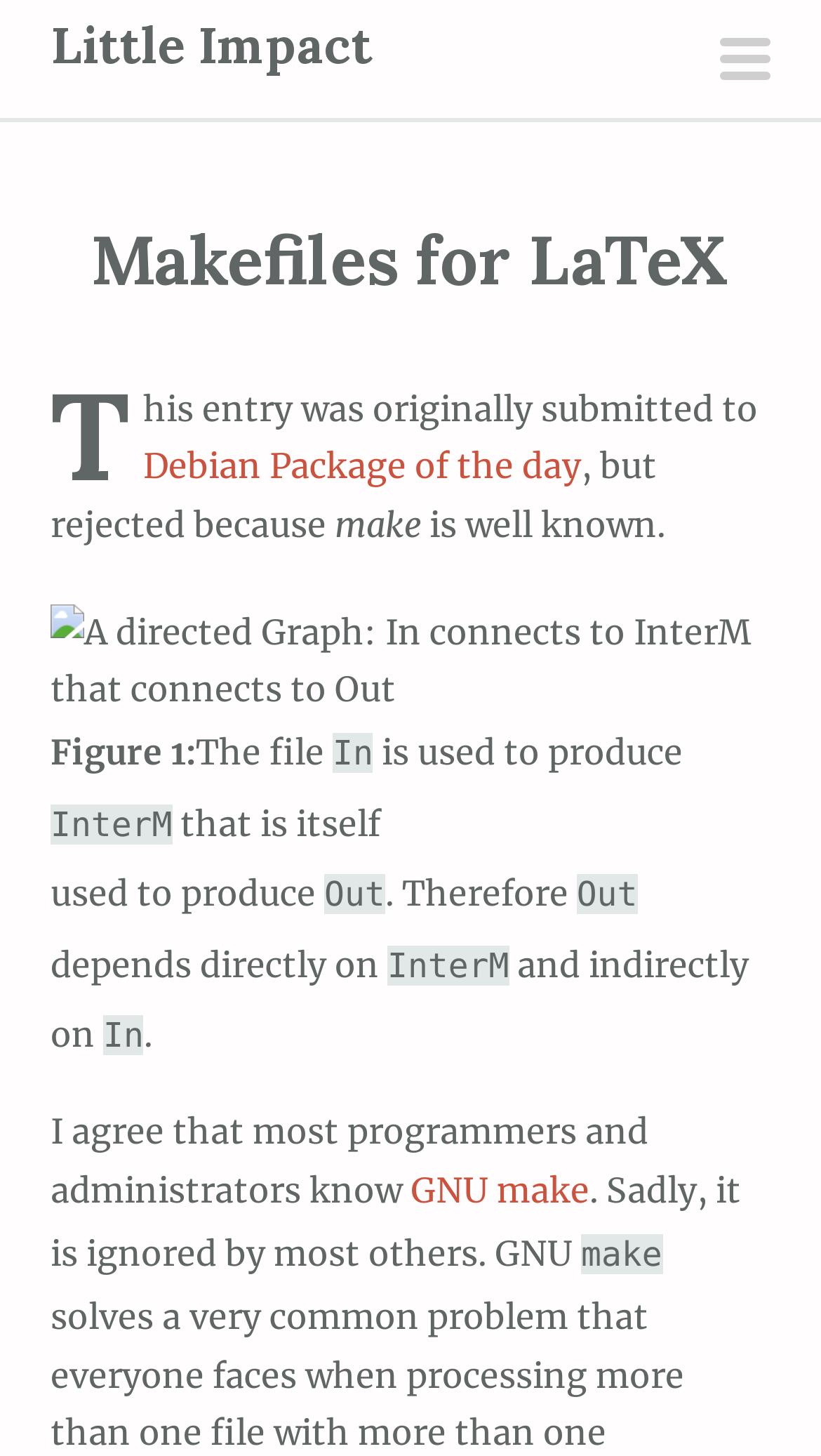Bounding box coordinates are specified in the format (top-left x, top-left y, bottom-right x, bottom-right y). All values are floating point numbers bounded between 0 and 1. Please provide the bounding box coordinate of the region this sentence describes: Debian Package of the day

[0.174, 0.306, 0.708, 0.335]